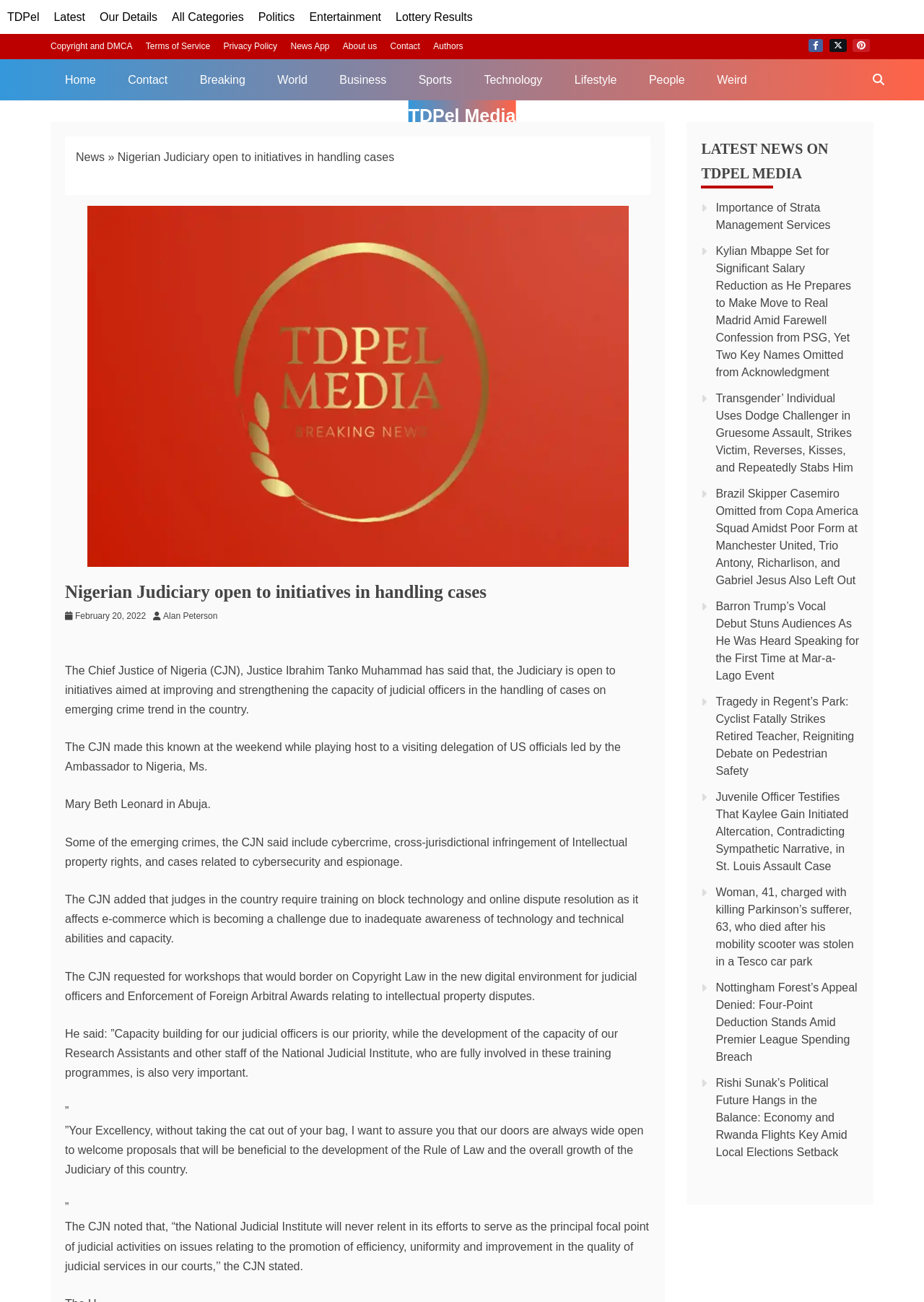Give a detailed explanation of the elements present on the webpage.

The webpage is about a news article titled "Nigerian Judiciary Open To Initiatives In Handling Cases - TDPel Media". At the top of the page, there are several links to different categories, including "TDPel", "Latest", "Our Details", "All Categories", and others. Below these links, there are social media icons for Facebook, Twitter, and Pinterest.

The main content of the page is the news article, which is divided into several sections. The first section is a header with the title of the article, followed by a breadcrumb navigation menu. Below the header, there is an image related to the article.

The article itself is a lengthy text that discusses the Nigerian Judiciary's openness to initiatives aimed at improving and strengthening the capacity of judicial officers in handling cases on emerging crime trends in the country. The article quotes the Chief Justice of Nigeria, Justice Ibrahim Tanko Muhammad, who emphasized the need for training on block technology and online dispute resolution for judges.

To the right of the article, there is a complementary section with a heading "LATEST NEWS ON TDPEL MEDIA". This section contains a list of links to other news articles, including "Importance of Strata Management Services", "Kylian Mbappe Set for Significant Salary Reduction", and others.

At the bottom of the page, there are links to various pages, including "Copyright and DMCA", "Terms of Service", "Privacy Policy", and others.